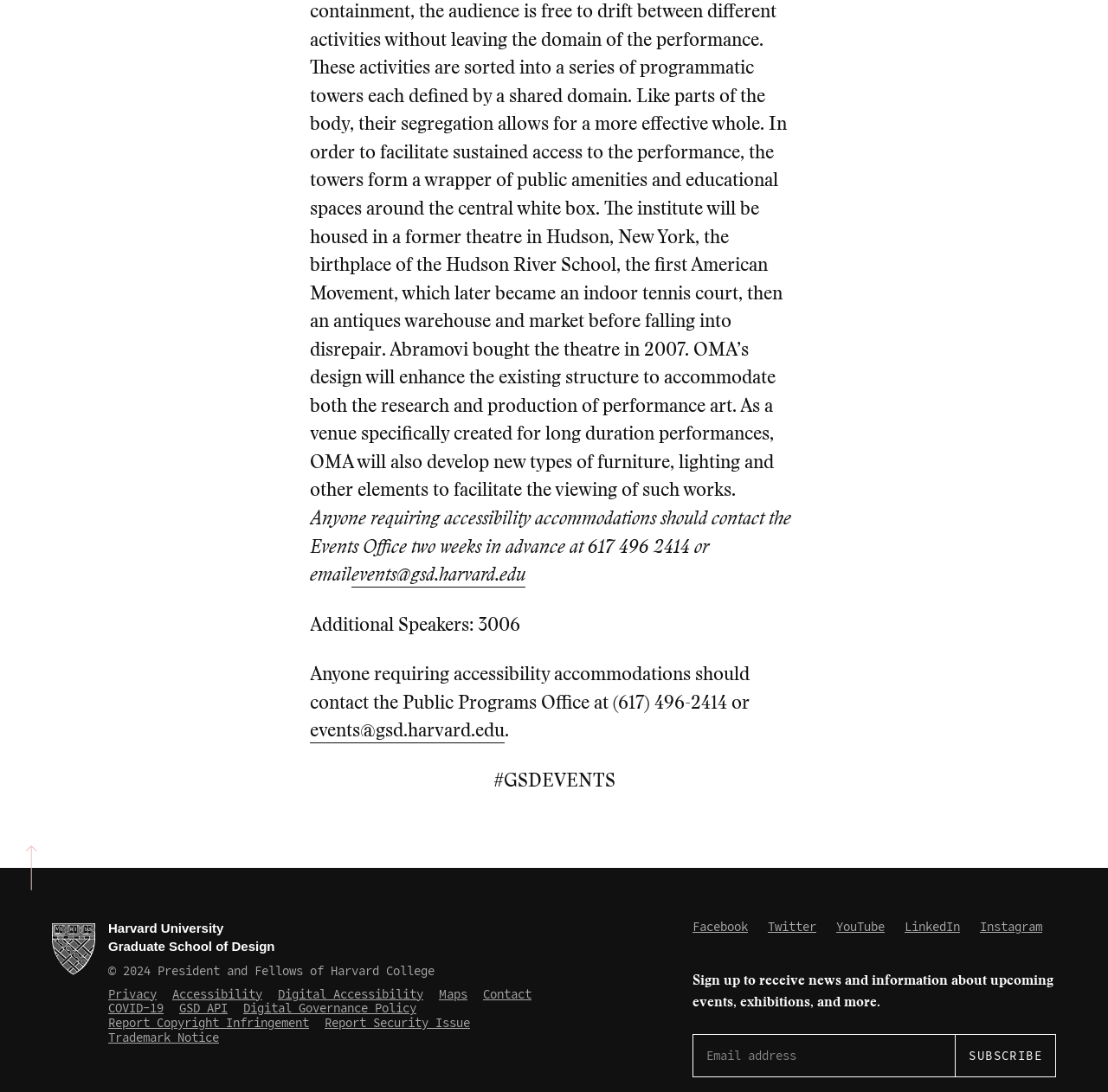Please study the image and answer the question comprehensively:
What is the contact email for accessibility accommodations?

The contact email for accessibility accommodations can be found in the accessibility accommodations section, which is located at the top of the webpage. The email is provided as a link, and it is 'events@gsd.harvard.edu'.